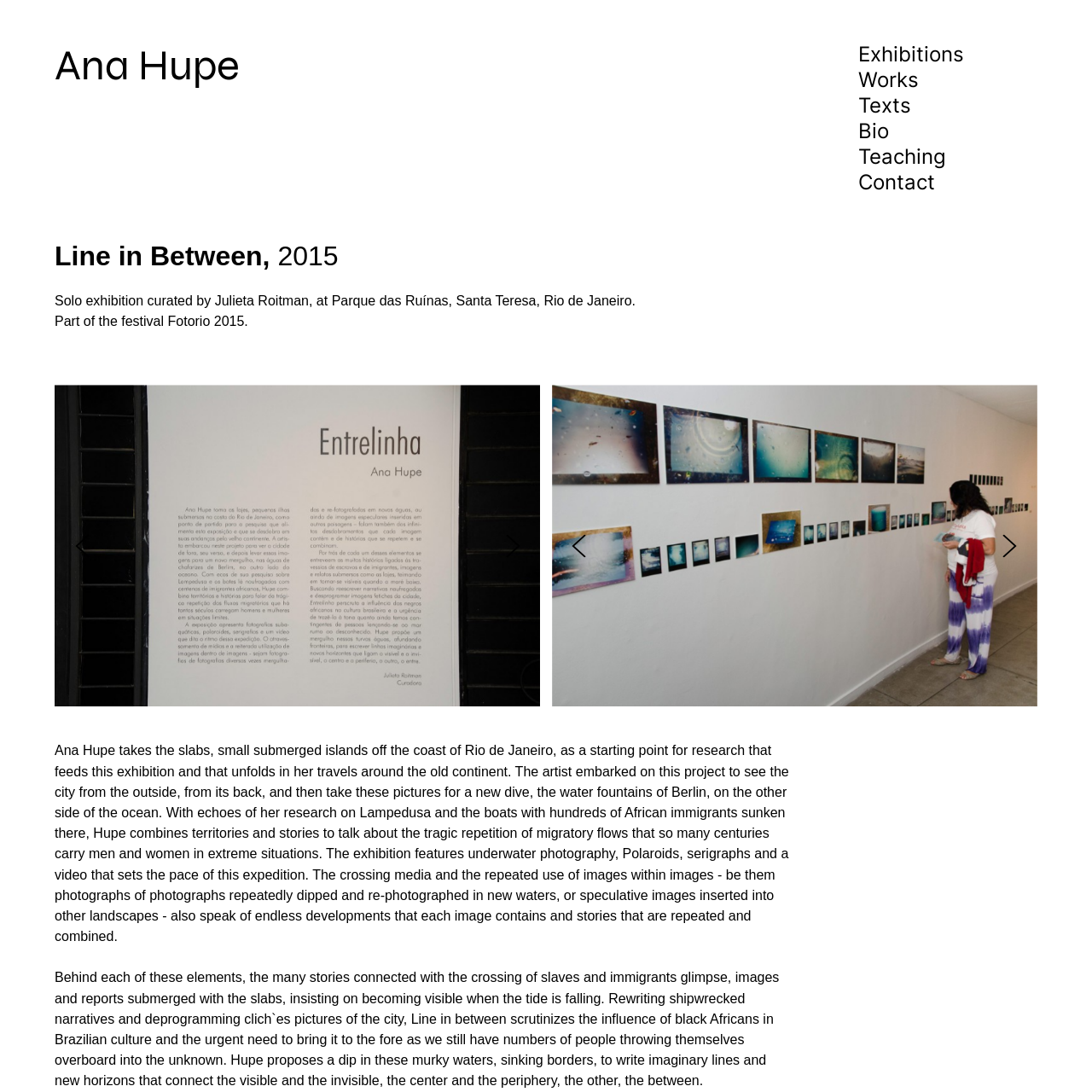Explain in detail what is depicted in the image within the red-bordered box.

This image is part of the exhibition titled "Line in Between," which focuses on the intricate relationship between migration and identity. It is associated with the artist Ana Hupe's exploration of submerged islands off the coast of Rio de Janeiro, representing a journey of research and personal reflection. The exhibition, curated by Julieta Roitman, showcases underwater photography, Polaroids, serigraphs, and video installations, each aiming to unveil the stories embedded within various landscapes.

The artist's work resonates with themes of migration and the historical narratives of African immigrants, using visual media to comment on contemporary issues. The image serves as a visual testament to Hupe's artistic exploration, showcasing elements that symbolize the tragic repetition of migratory flows throughout history. Through this multifaceted installation, audiences are invited to reflect on the connections between the visible and the invisible, the center and the periphery, as well as the urgent need to bring marginalized stories into the light.